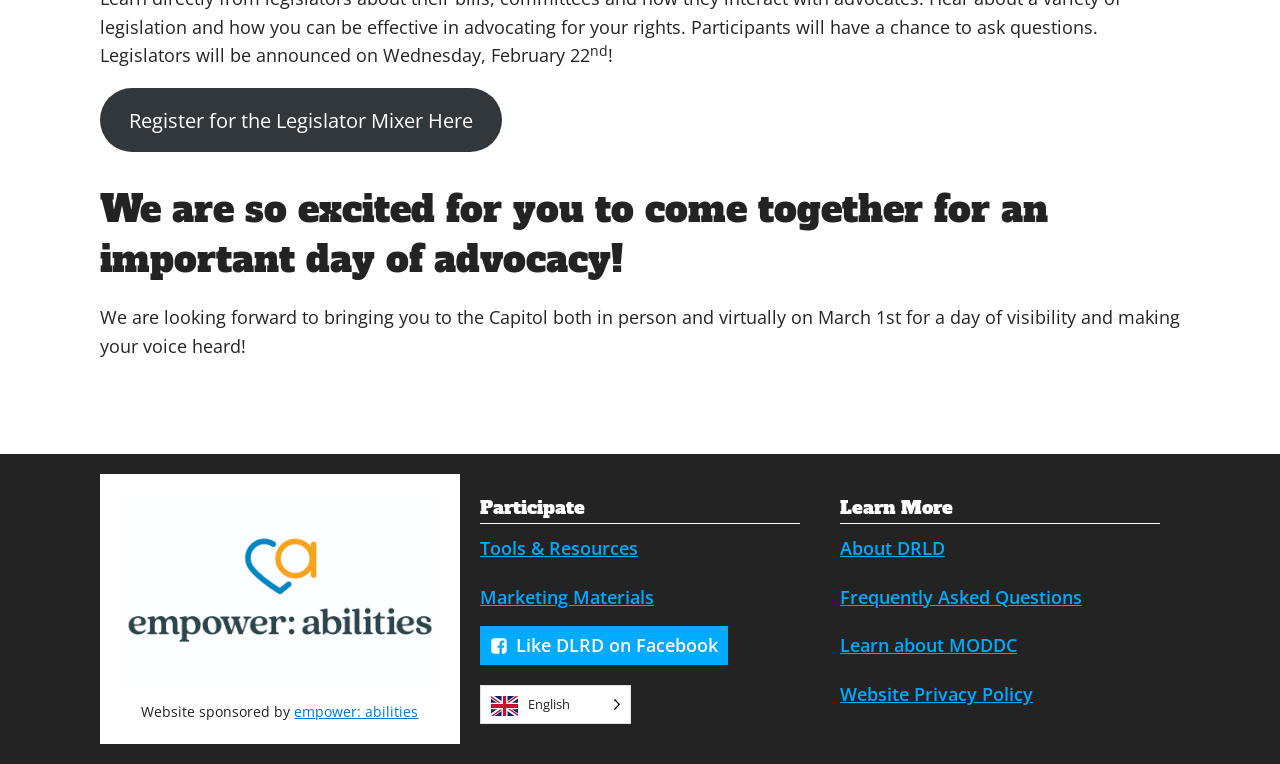What type of resources are available on the website?
Refer to the image and give a detailed answer to the question.

The answer can be found in the link element 'Tools & Resources' which is located among other link elements such as 'Marketing Materials' and 'About DRLD', indicating that the website provides various types of resources, including Tools & Resources.